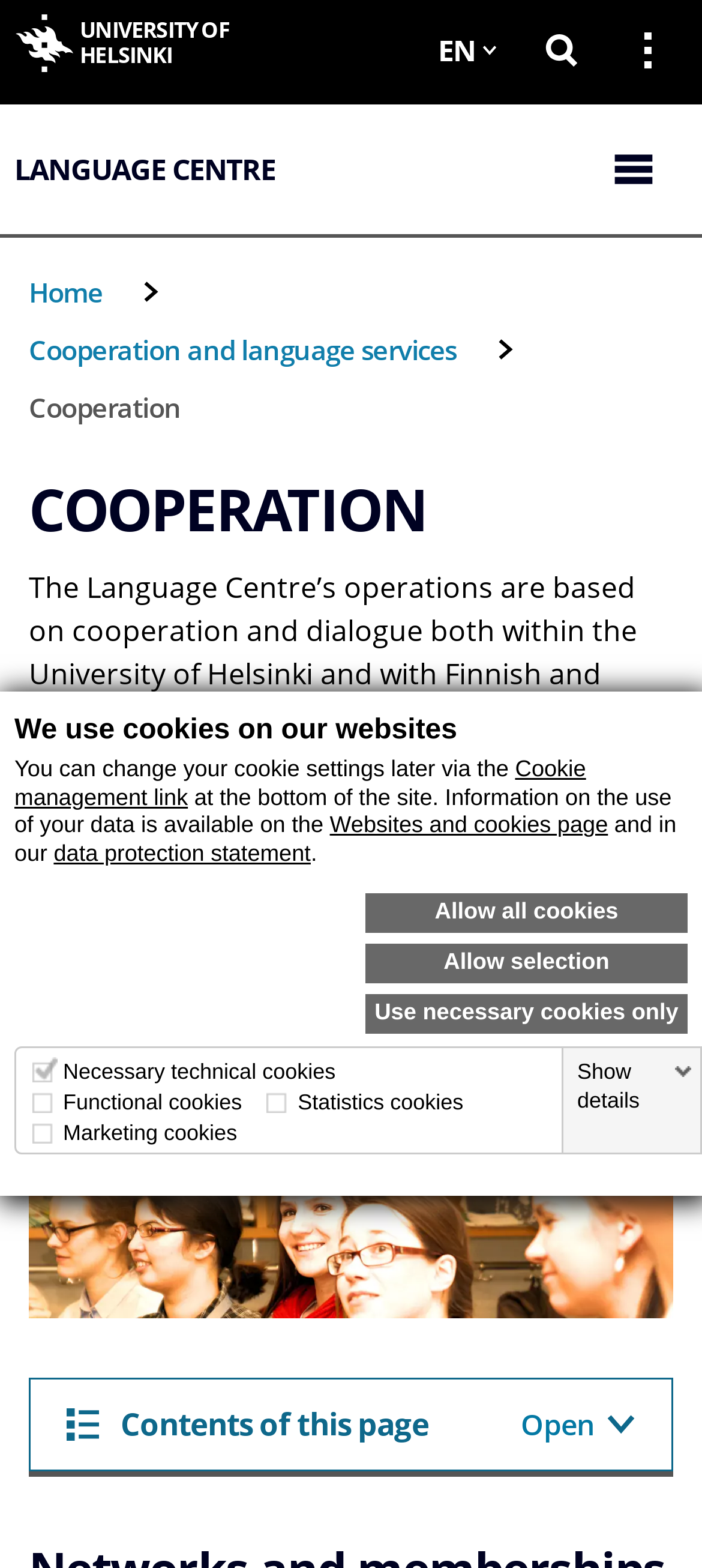Please specify the bounding box coordinates of the clickable section necessary to execute the following command: "Open language menu".

[0.598, 0.0, 0.733, 0.064]